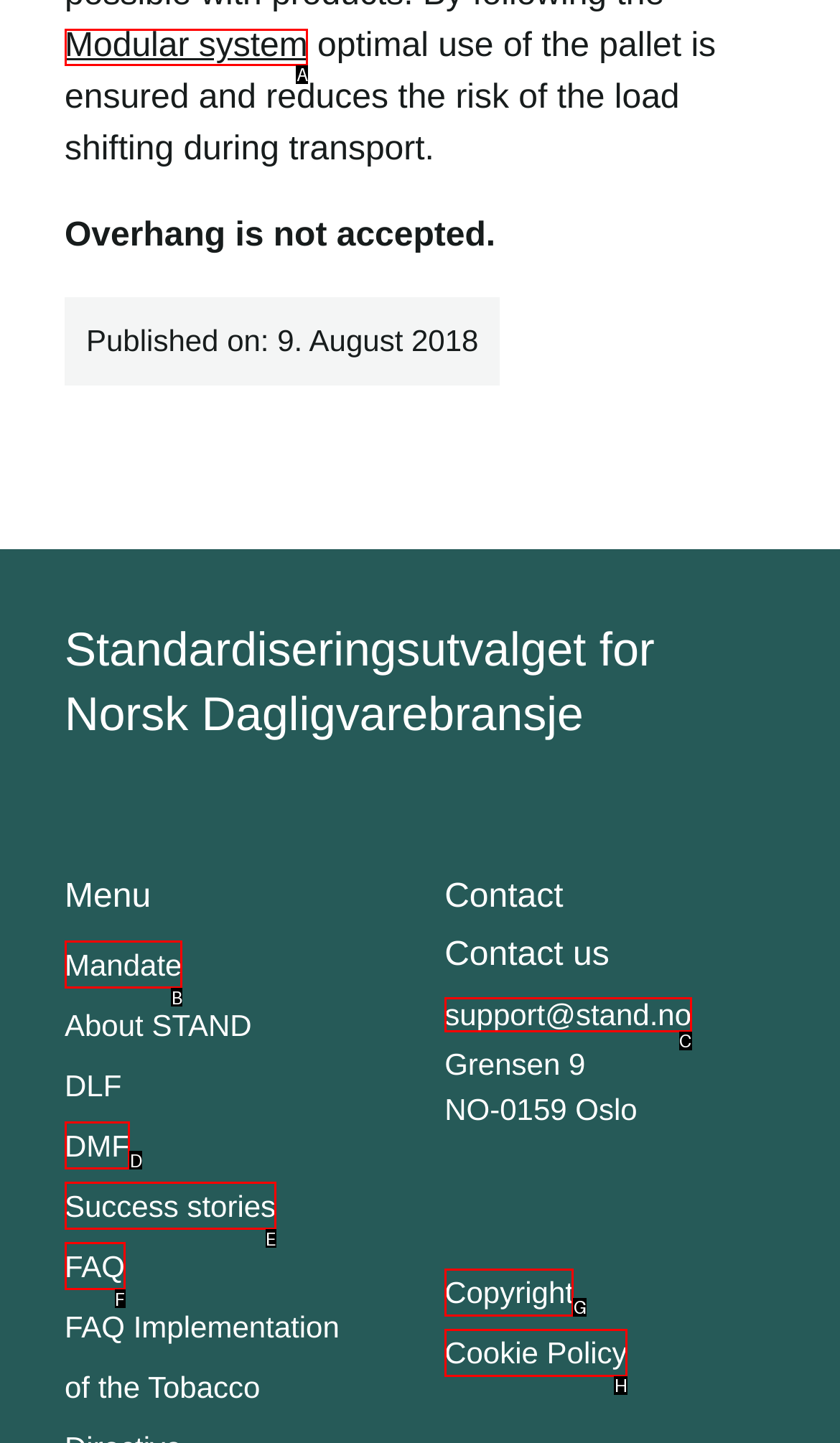Which UI element's letter should be clicked to achieve the task: Go to Mandate
Provide the letter of the correct choice directly.

B